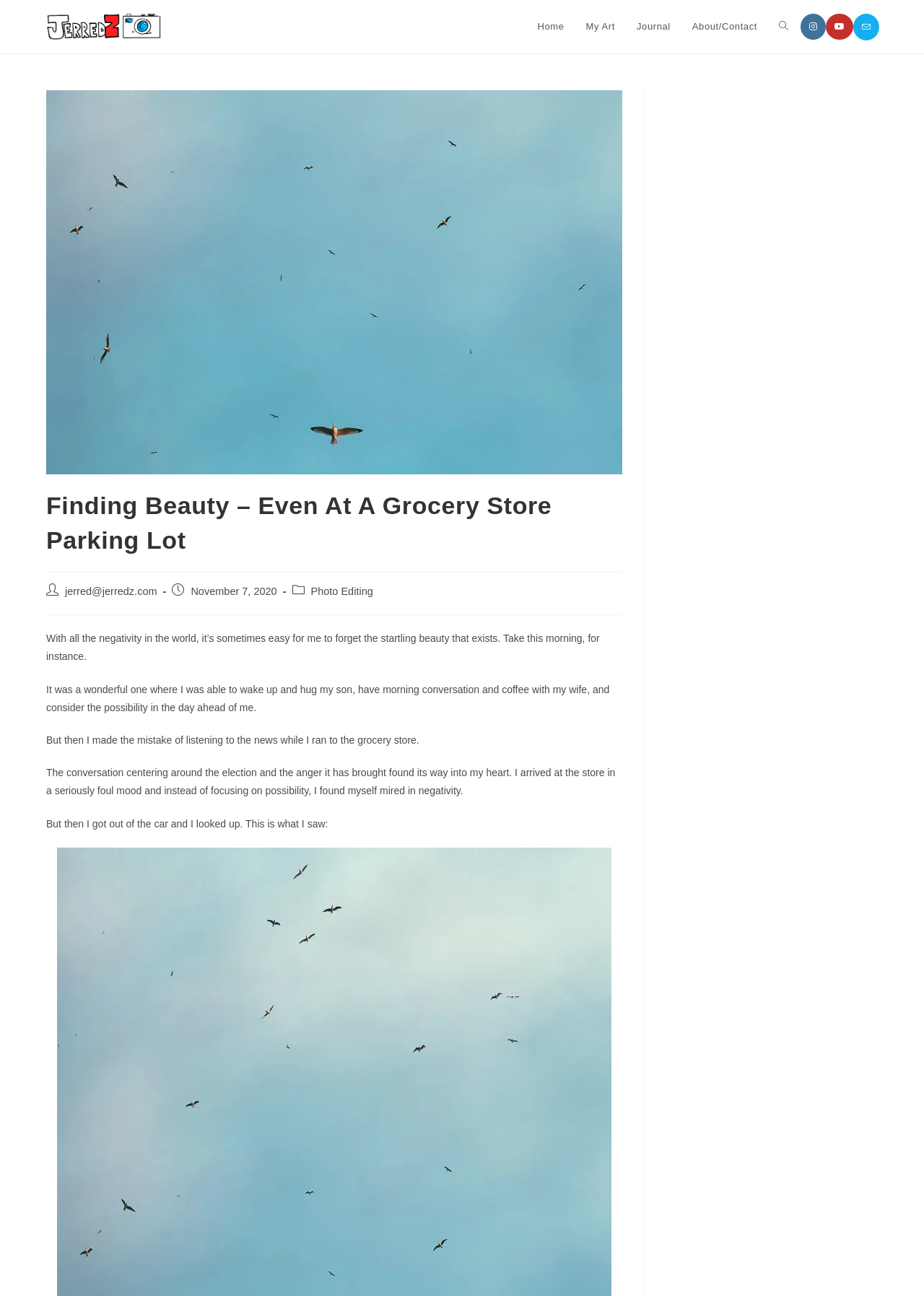Indicate the bounding box coordinates of the clickable region to achieve the following instruction: "Visit Jerred Z Photography homepage."

[0.05, 0.015, 0.175, 0.024]